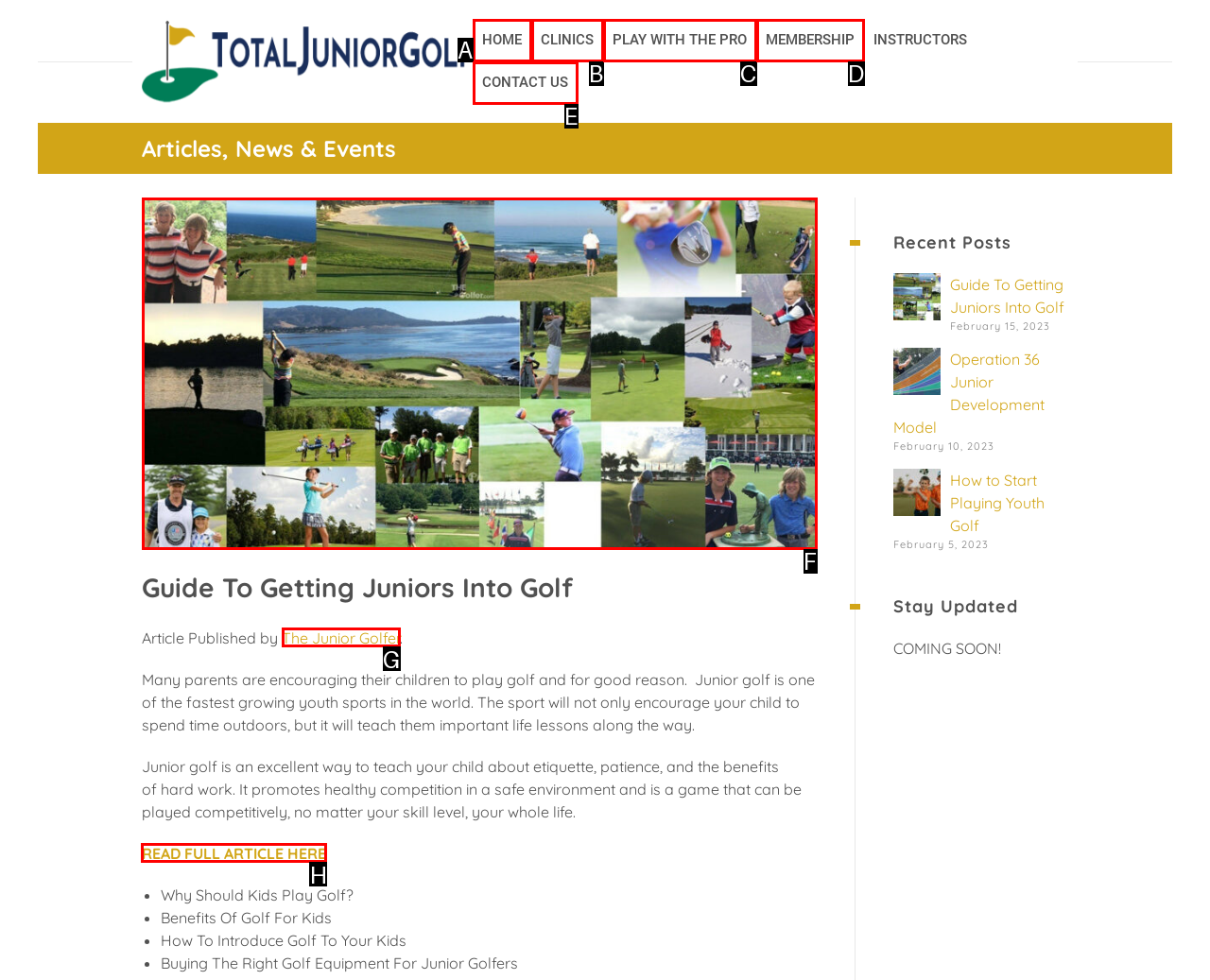Determine the HTML element to click for the instruction: Read the full article about getting juniors into golf.
Answer with the letter corresponding to the correct choice from the provided options.

H